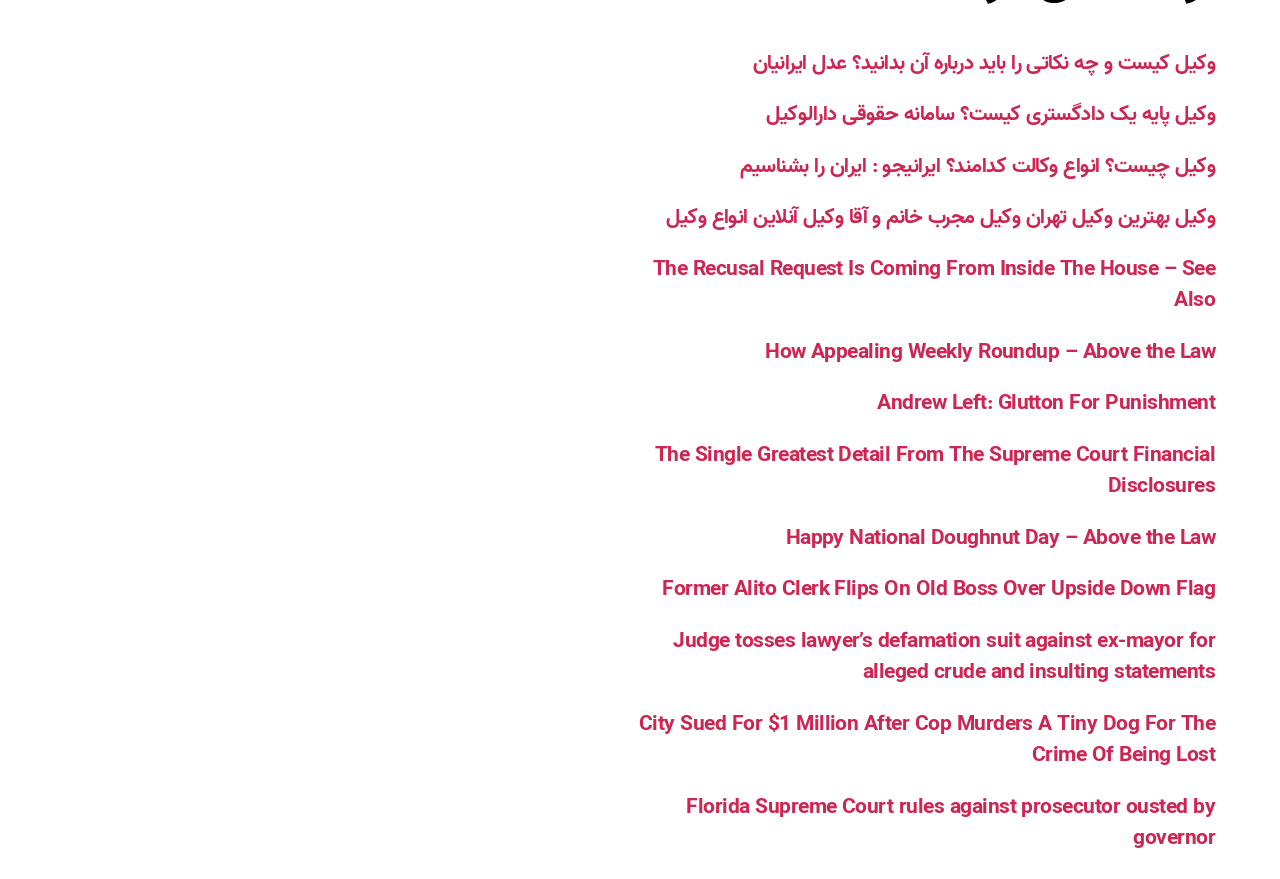Highlight the bounding box coordinates of the element that should be clicked to carry out the following instruction: "Read the article 'Reflection on Three Crises Chinese Church Faces from Historical Perspective'". The coordinates must be given as four float numbers ranging from 0 to 1, i.e., [left, top, right, bottom].

None